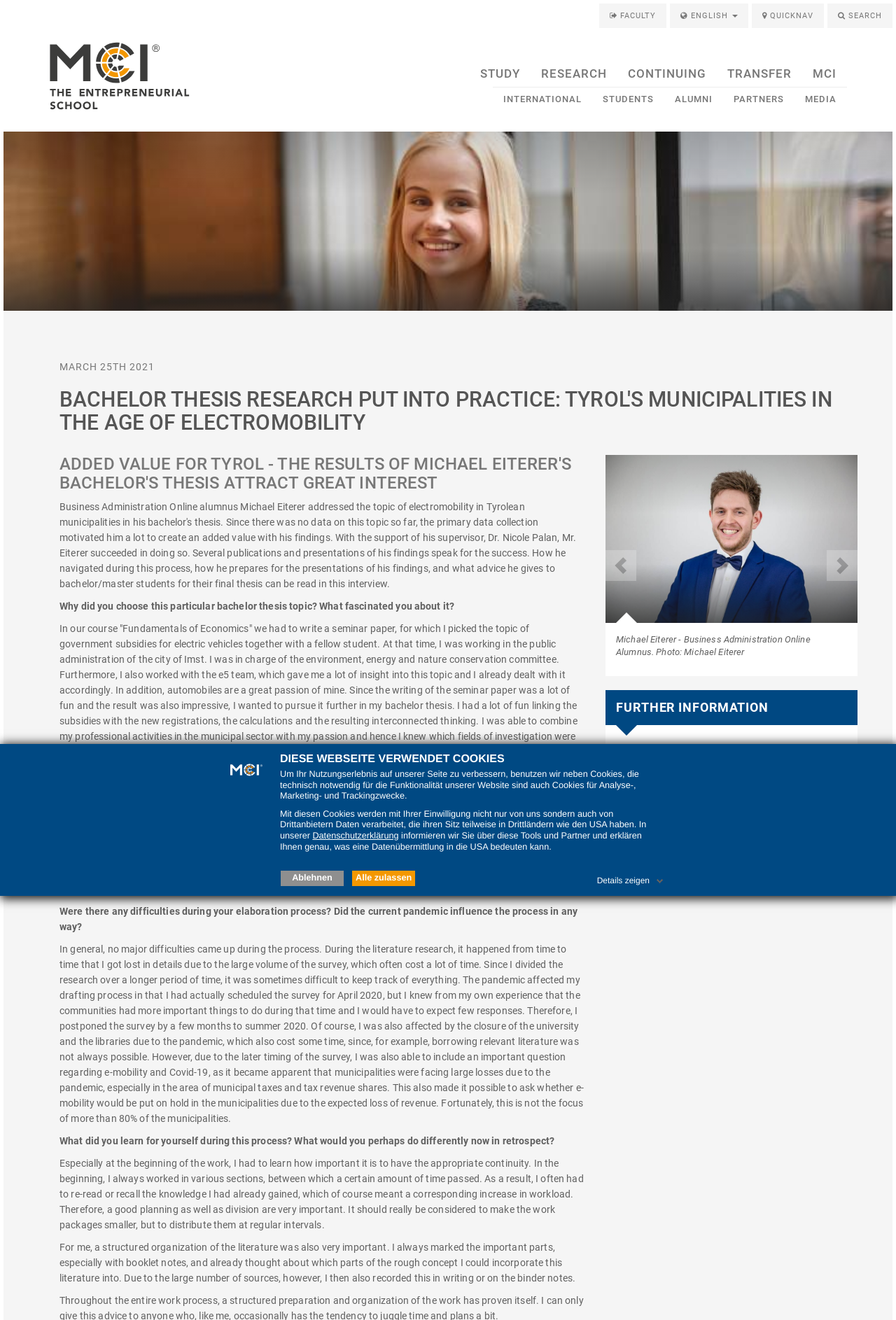What is the name of the university?
Please use the visual content to give a single word or phrase answer.

MCI